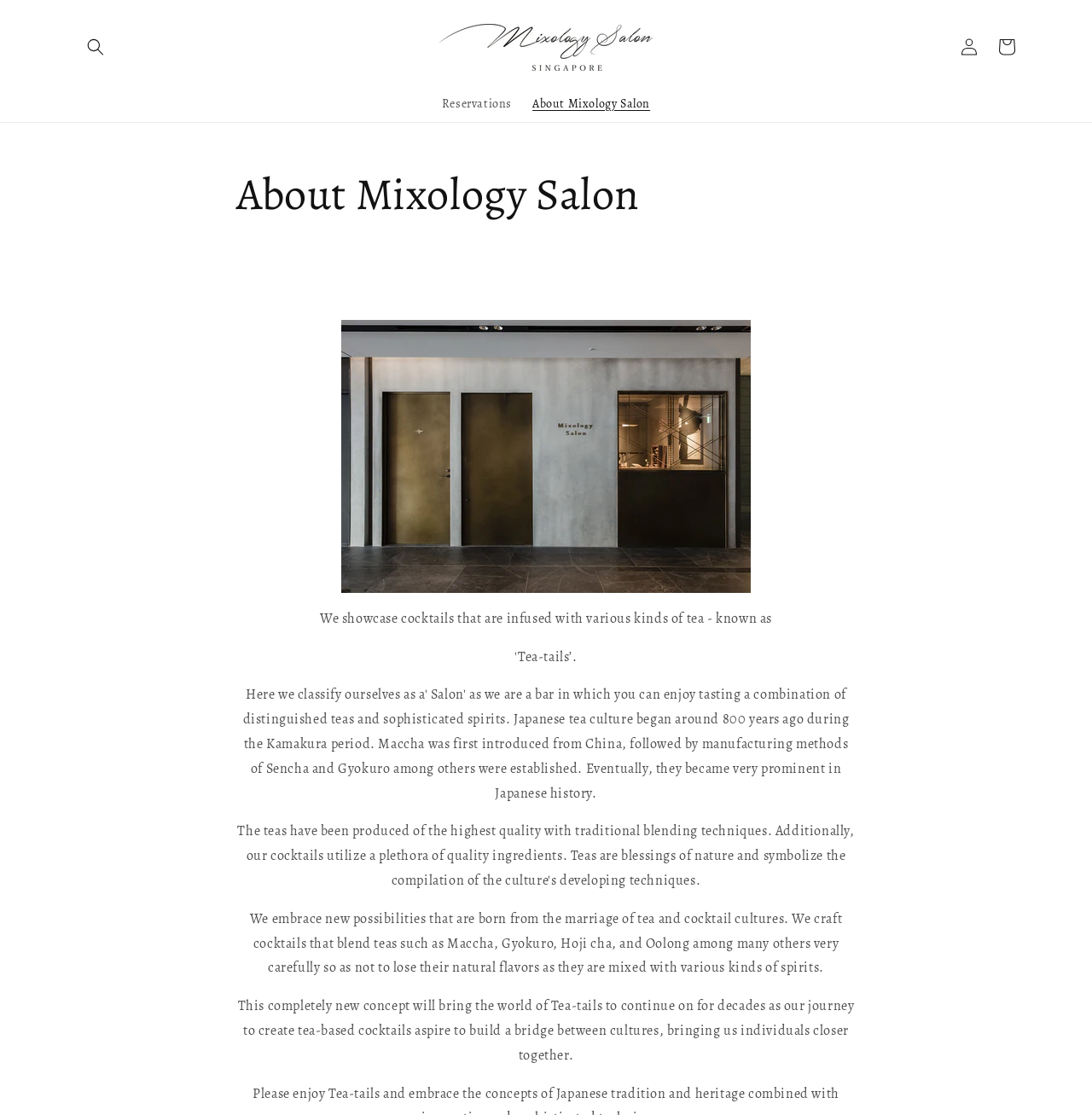Predict the bounding box of the UI element that fits this description: "aria-label="Search"".

[0.07, 0.025, 0.105, 0.059]